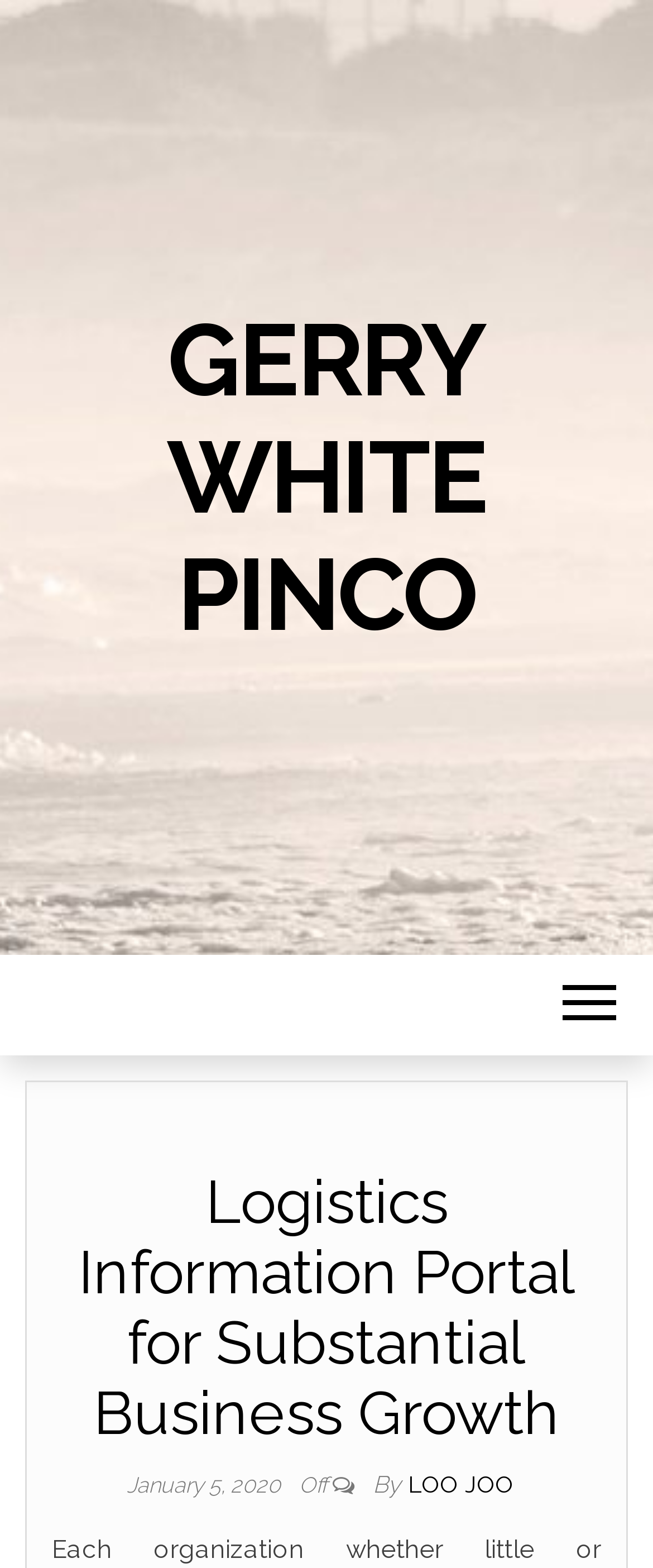Determine the bounding box coordinates of the UI element that matches the following description: "loo joo". The coordinates should be four float numbers between 0 and 1 in the format [left, top, right, bottom].

[0.624, 0.938, 0.786, 0.955]